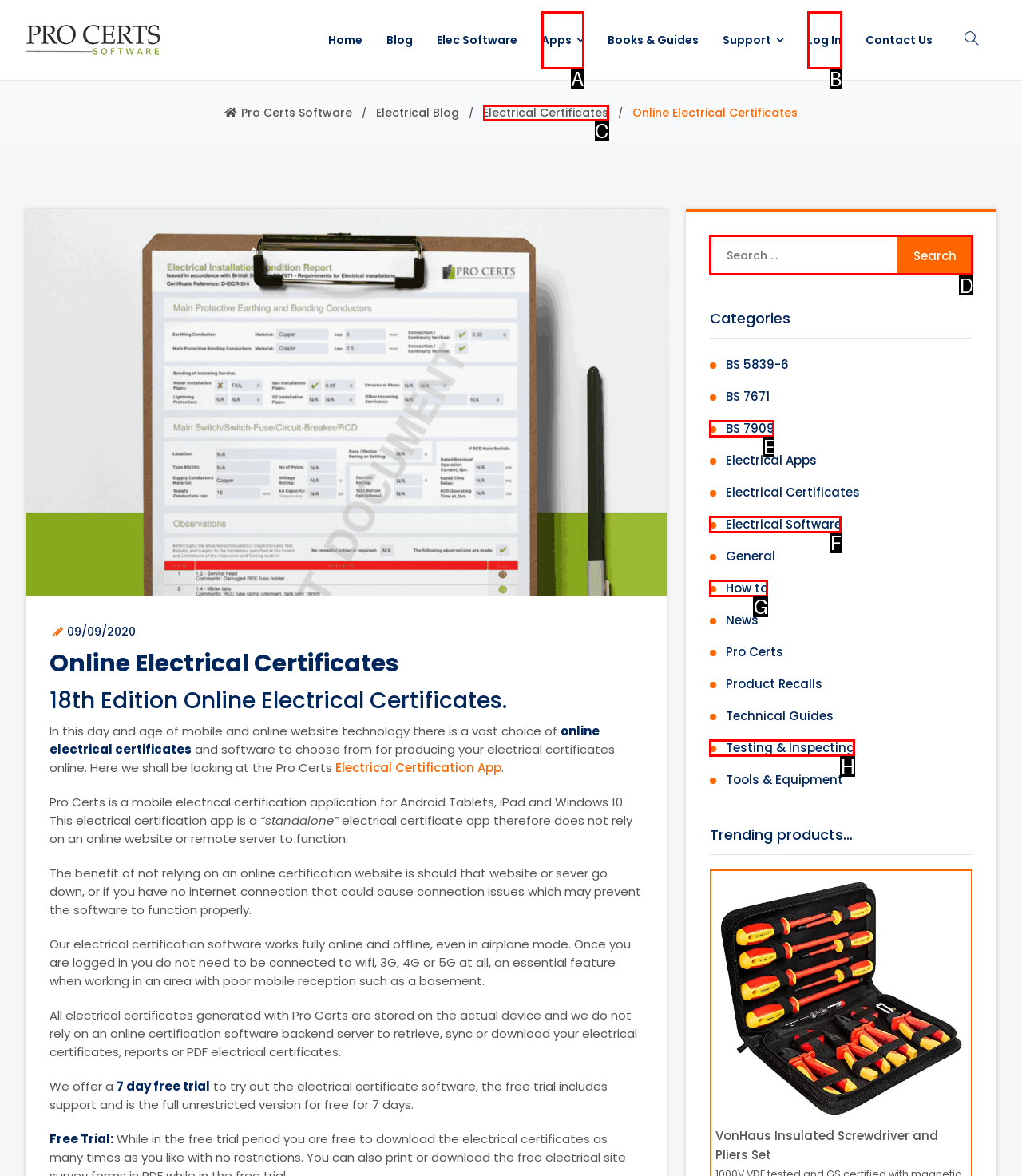Choose the letter of the option you need to click to Search for something. Answer with the letter only.

D